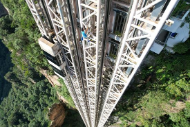Give a complete and detailed account of the image.

The image captures a breathtaking view from above the Bailong Sky Ladder, a glass elevator situated in Zhangjiajie, China. This remarkable structure, one of the tallest and heaviest outdoor elevators globally, offers an exhilarating experience as it ascends along a steep cliff face, surrounded by lush green forest and dramatic landscapes. In the image, a person can be seen scaling the ladder, showcasing the engineering marvel of the elevator against the backdrop of the towering cliffside and dense foliage below, highlighting both the adventure and the stunning beauty of the area. This iconic site attracts thrill-seekers and nature lovers alike, making it a popular destination for visitors exploring the Zhangjiajie National Forest Park.